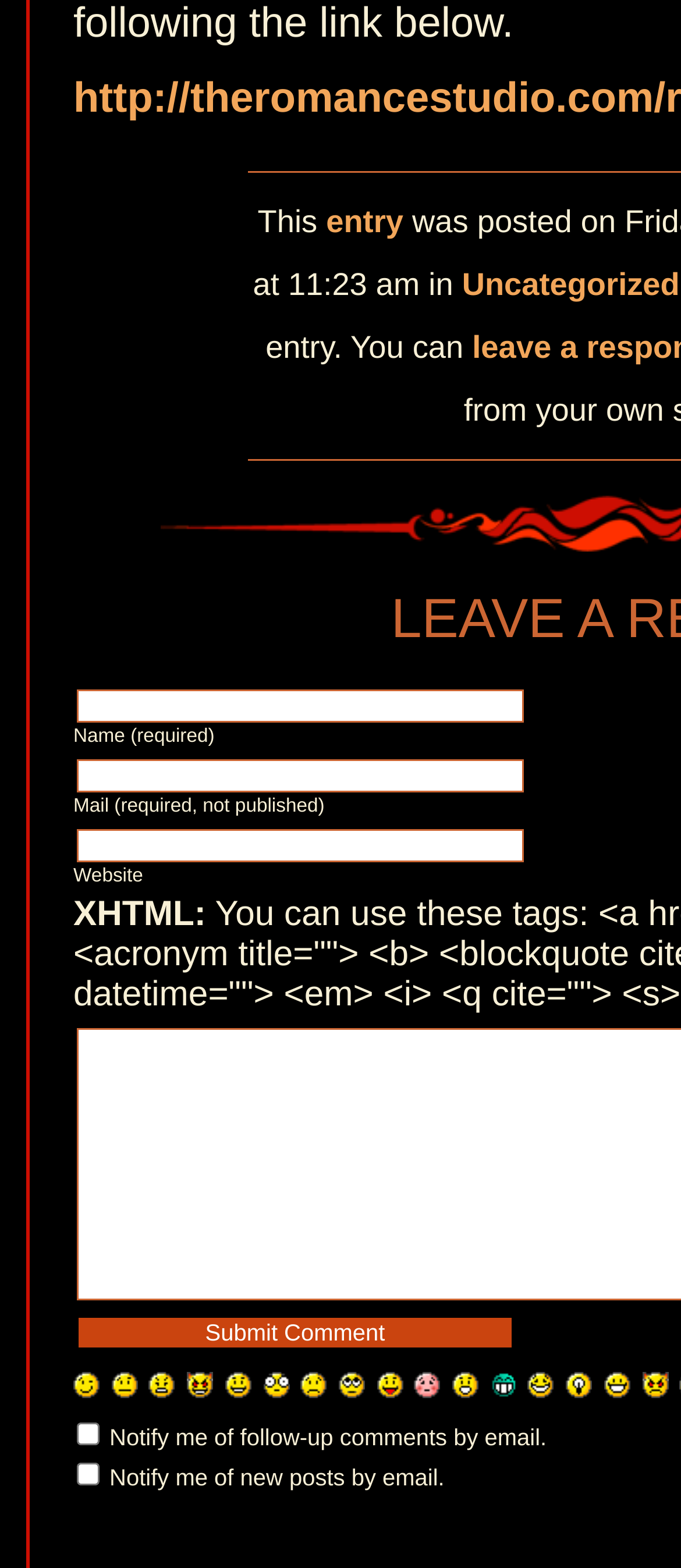What type of elements are the smiley faces at the bottom of the page?
From the screenshot, supply a one-word or short-phrase answer.

Images